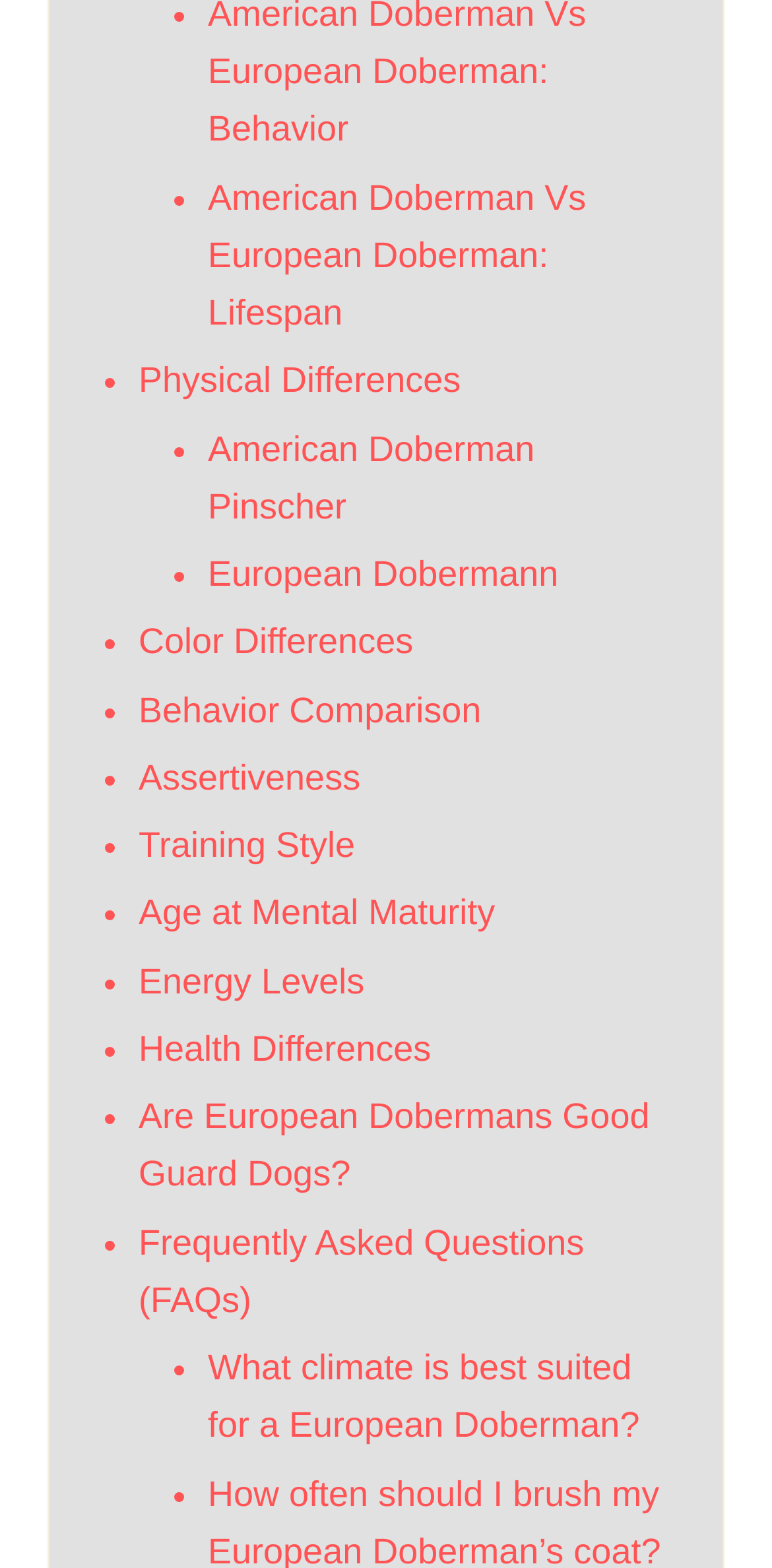Bounding box coordinates are specified in the format (top-left x, top-left y, bottom-right x, bottom-right y). All values are floating point numbers bounded between 0 and 1. Please provide the bounding box coordinate of the region this sentence describes: Age at Mental Maturity

[0.179, 0.57, 0.641, 0.595]